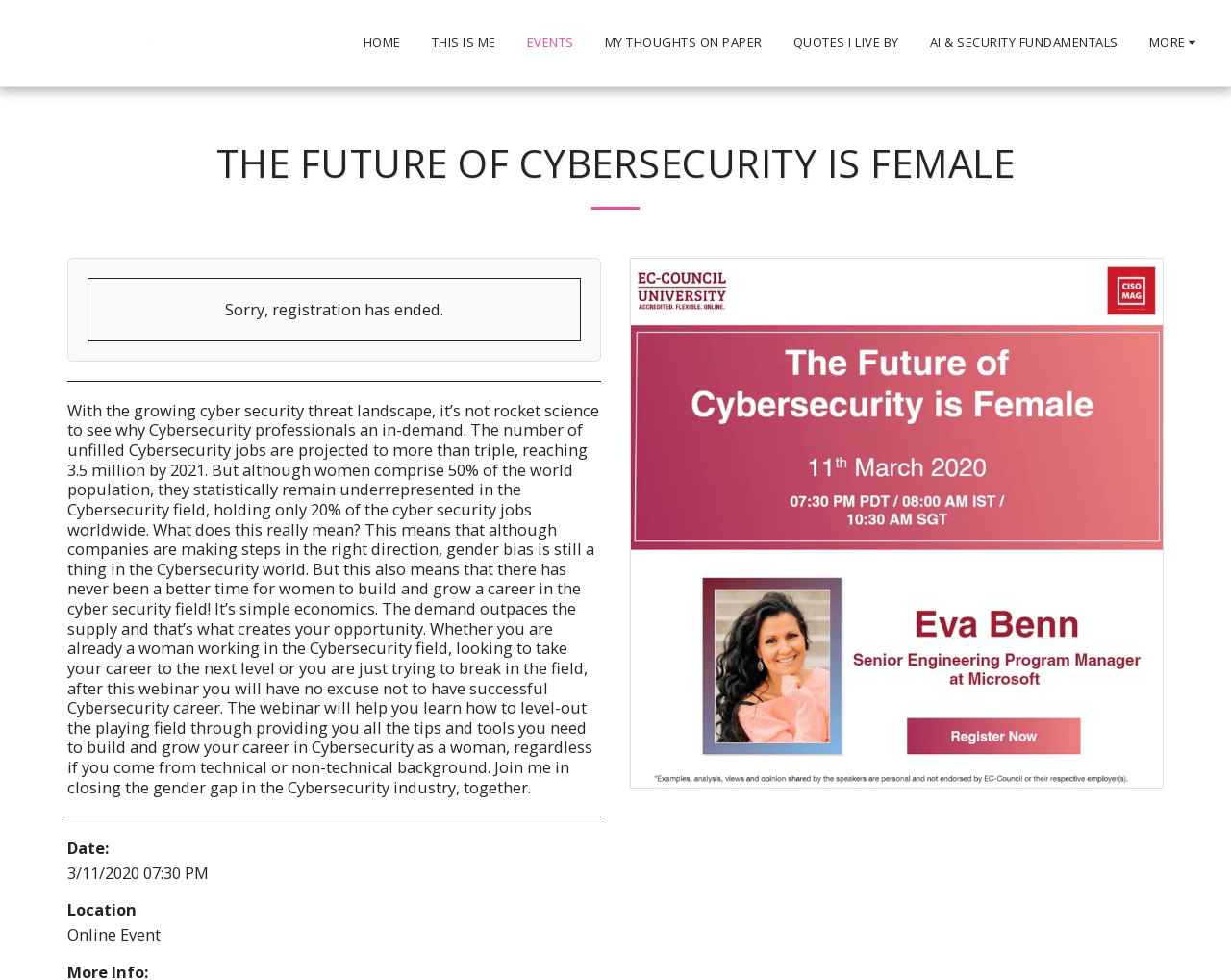What is the date and time of the webinar?
Look at the image and answer the question using a single word or phrase.

3/11/2020 07:30 PM